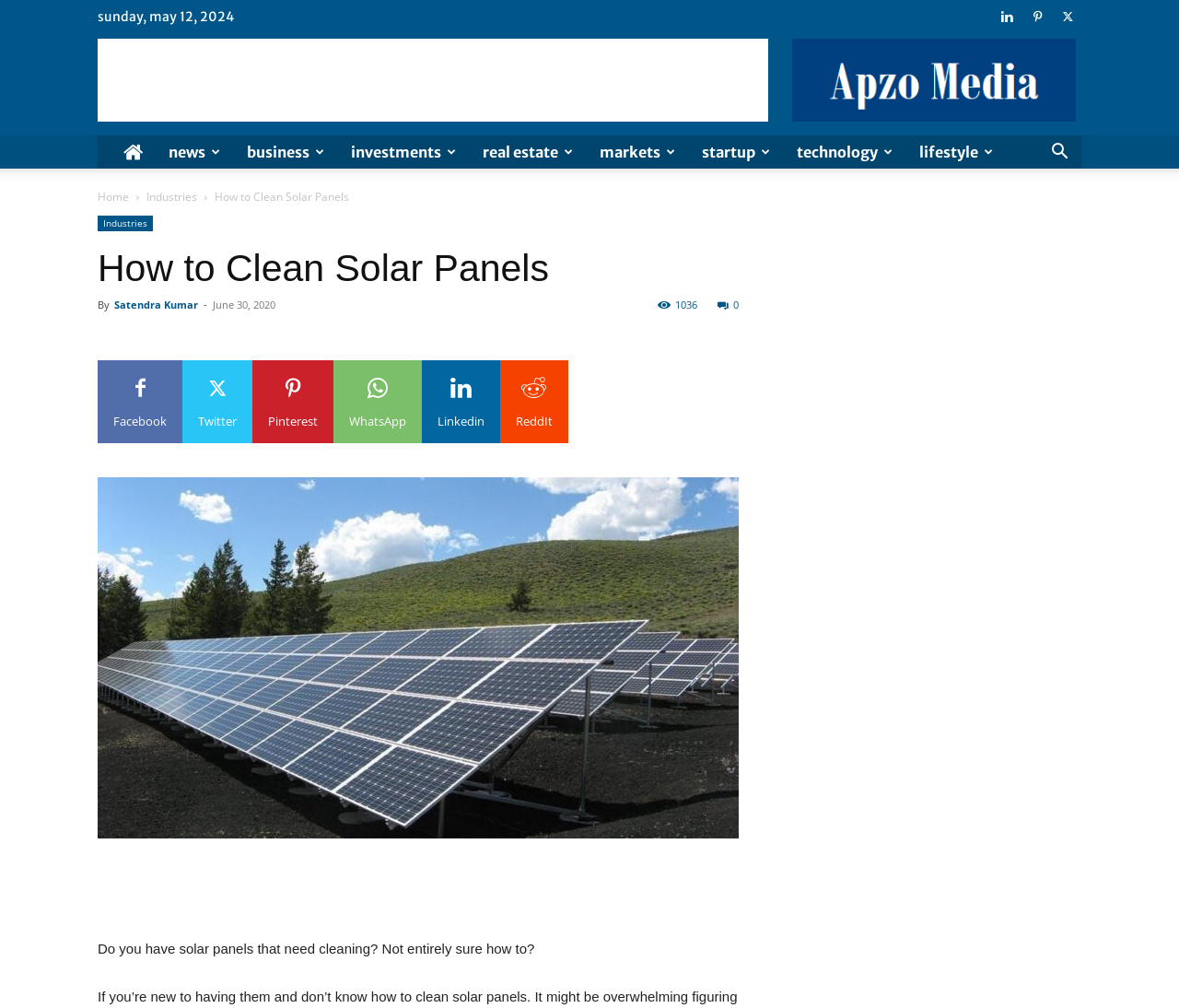Locate and provide the bounding box coordinates for the HTML element that matches this description: "Pinterest".

[0.214, 0.357, 0.283, 0.44]